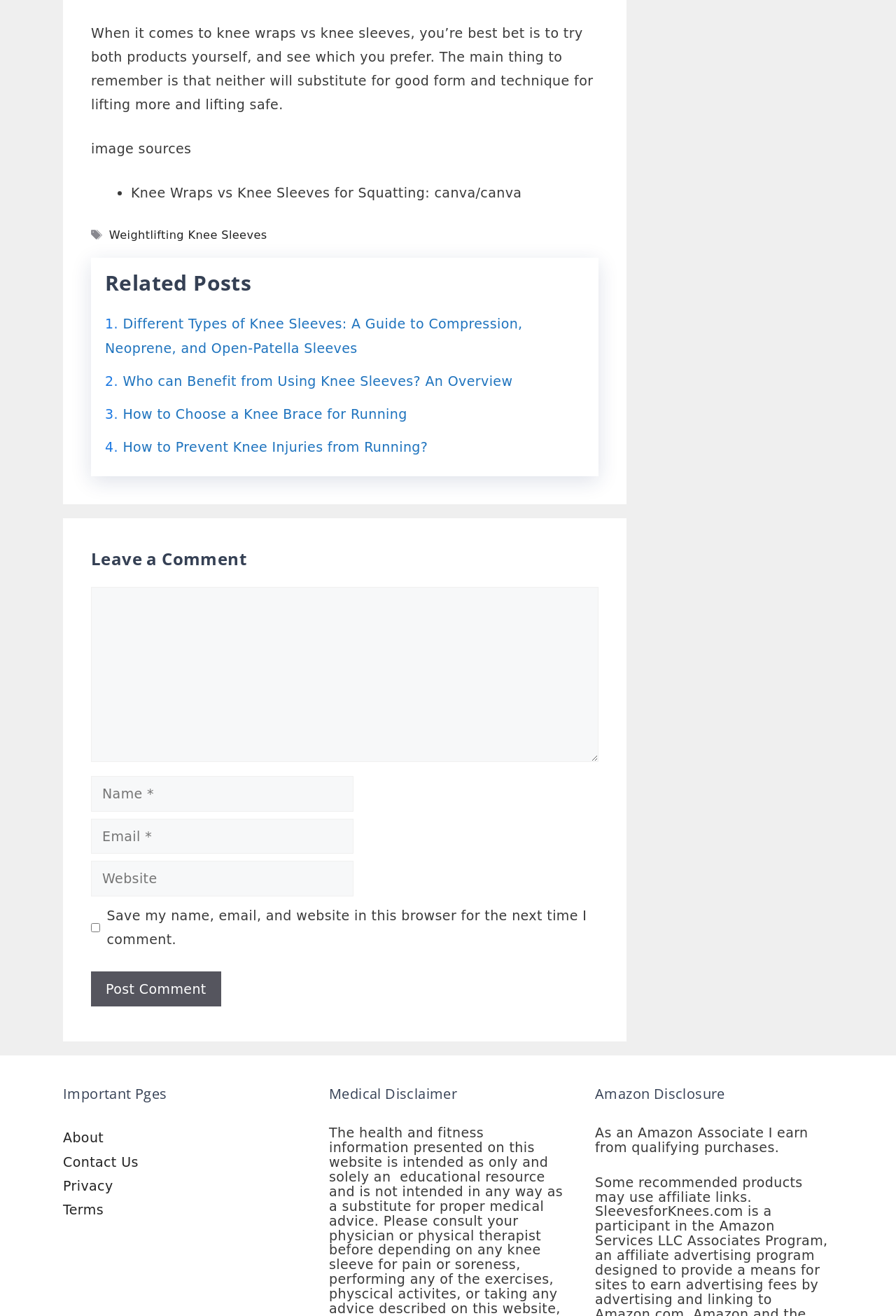What is the purpose of the textbox with label 'Comment'?
Look at the screenshot and provide an in-depth answer.

The purpose of the textbox with label 'Comment' is to allow users to leave a comment, as indicated by the heading element with ID 176, which says 'Leave a Comment' and the textbox element with ID 478, which is labeled as 'Comment' and is required.